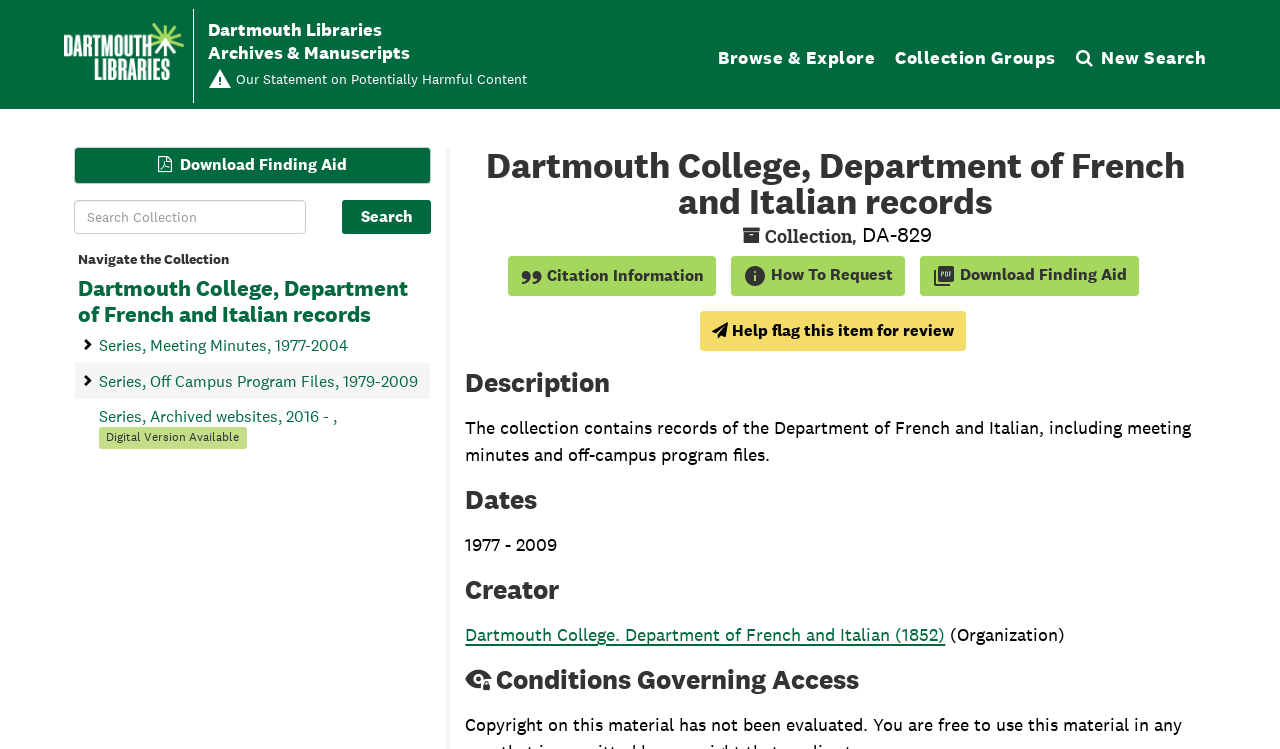What is the name of the department?
Answer briefly with a single word or phrase based on the image.

Department of French and Italian